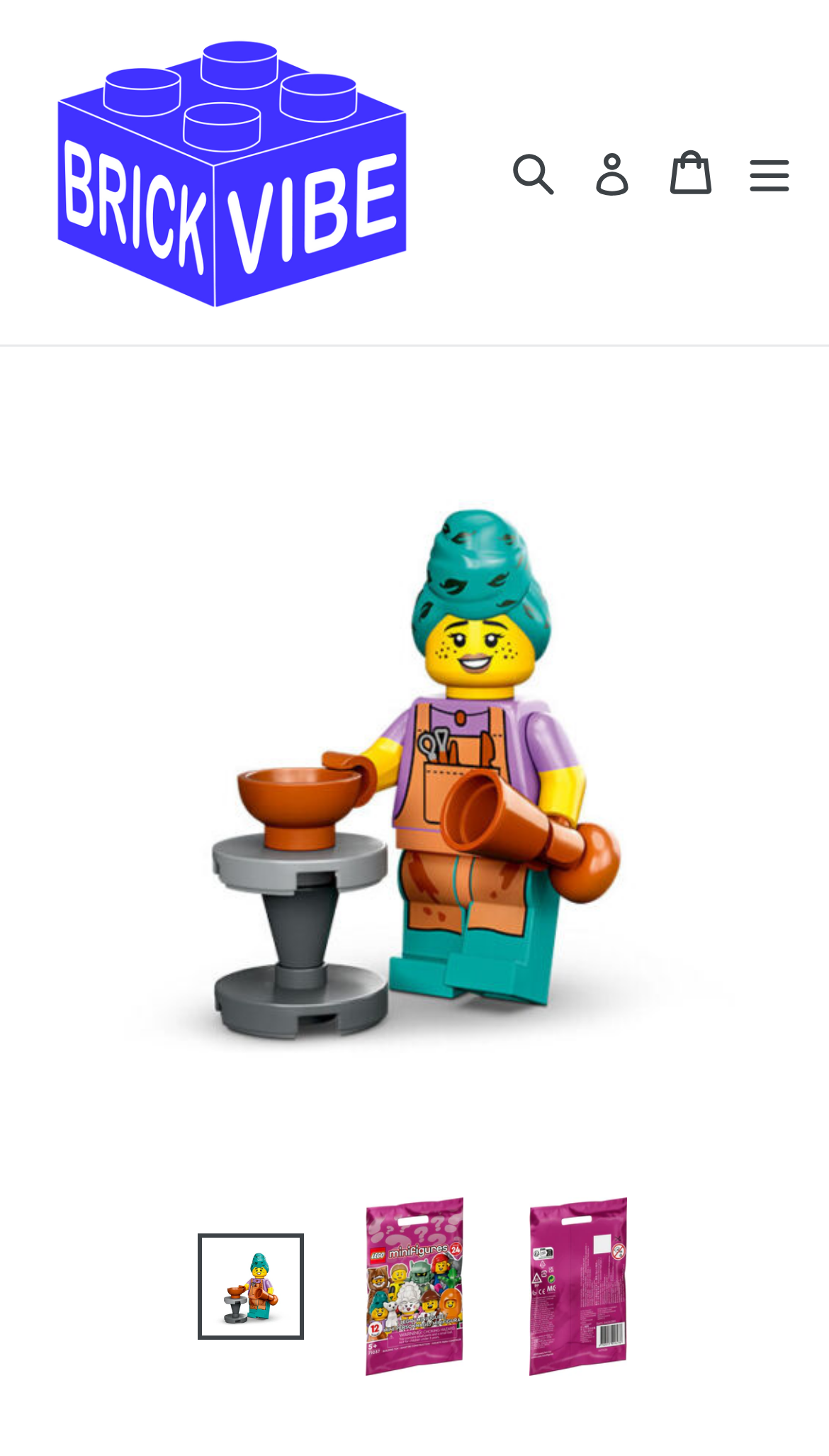What is the text of the webpage's headline?

LEGO Minifigure Series 24 - Potter (71035) SEALED